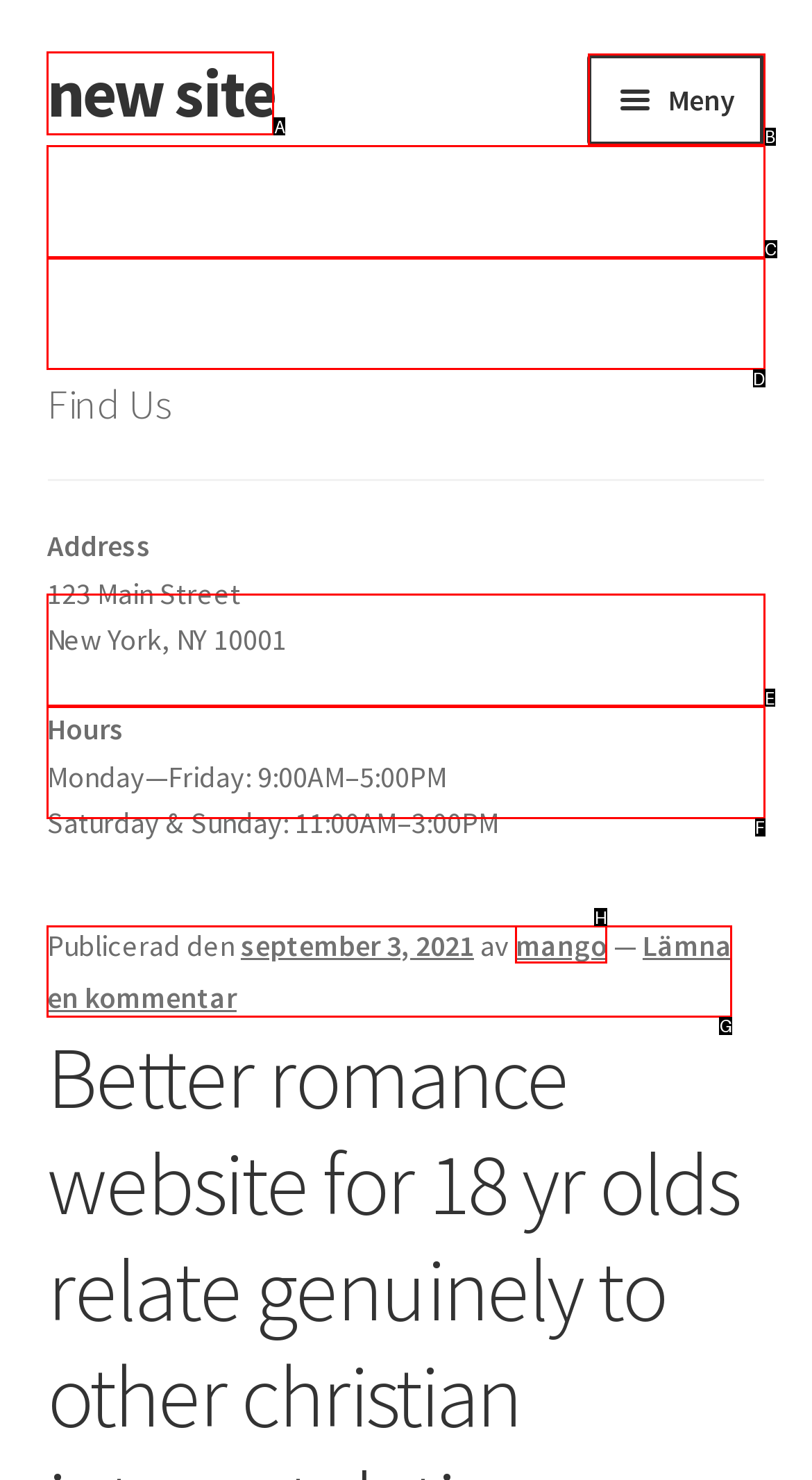Select the option that fits this description: Main Menu
Answer with the corresponding letter directly.

None